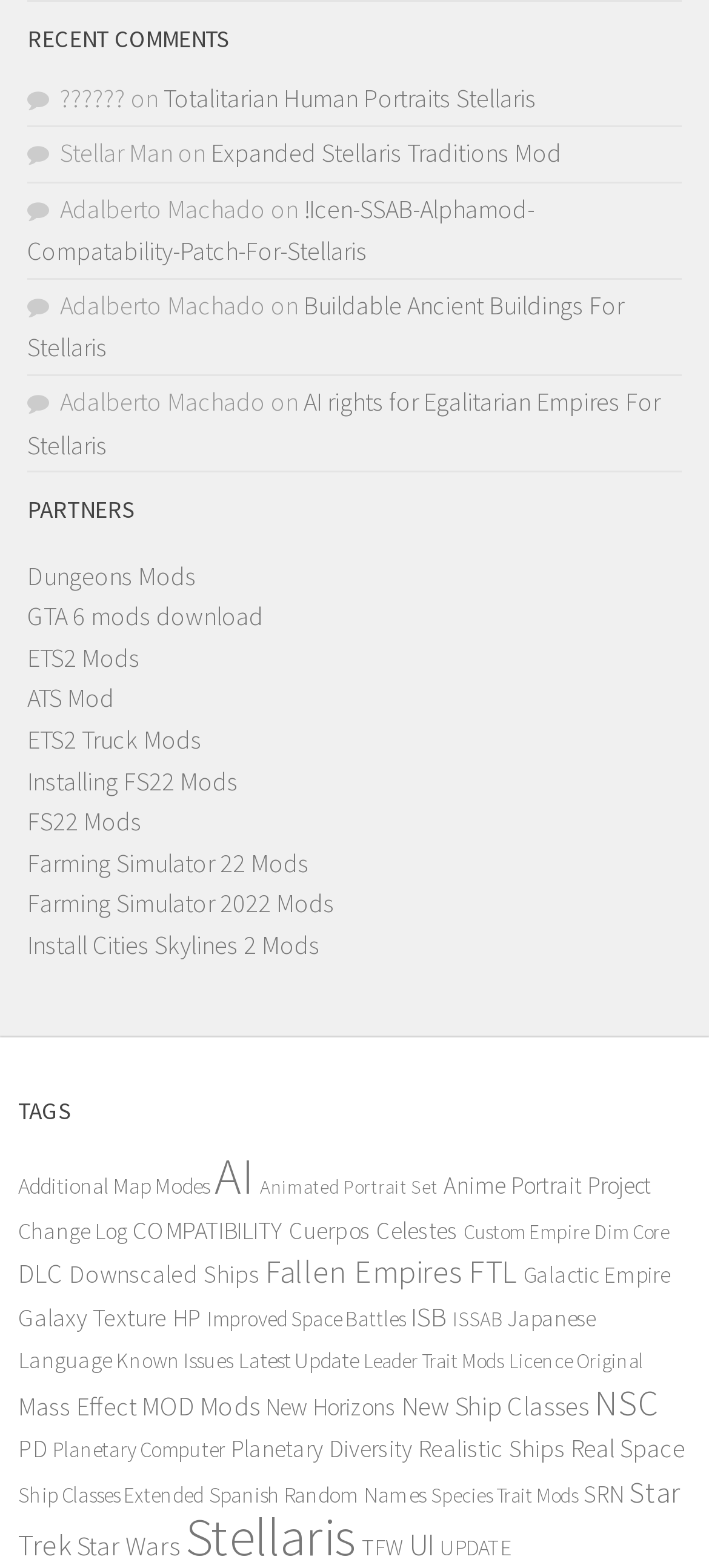Identify the bounding box coordinates of the specific part of the webpage to click to complete this instruction: "Visit Farming Simulator 22 Mods".

[0.038, 0.54, 0.436, 0.56]